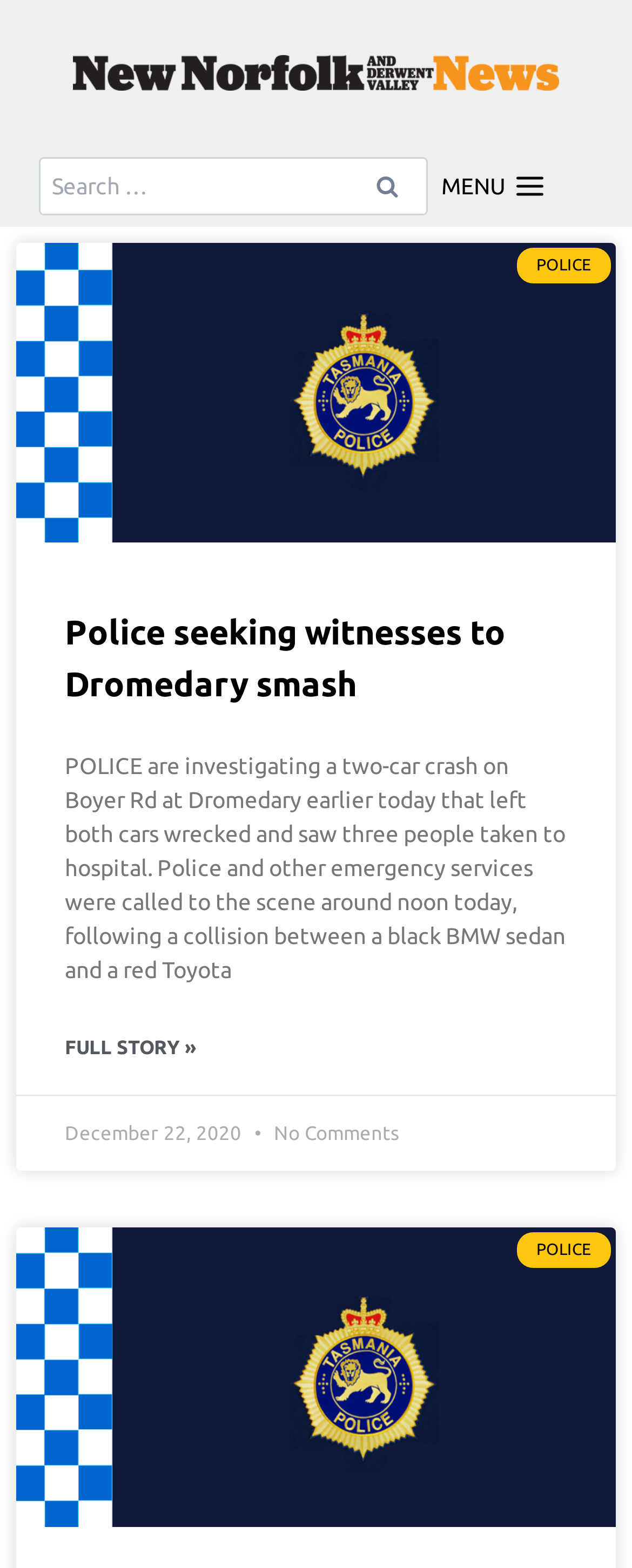Produce an elaborate caption capturing the essence of the webpage.

The webpage is an archive page for "Boyer Road" news articles on the New Norfolk News website. At the top, there is a masthead with a logo and text "New Norfolk News" on the left, a search bar in the middle, and a menu button on the right. 

Below the masthead, there is a main article section that takes up most of the page. The article section is divided into multiple news articles. Each article has a Tasmania police flag icon on the left, followed by a heading and a brief summary of the news article. The heading of the first article is "Police seeking witnesses to Dromedary smash". The summary of the article is a short paragraph describing a two-car crash on Boyer Rd at Dromedary. 

Below the summary, there is a "Read more" link to access the full story. The article also includes the date "December 22, 2020" and a "No Comments" label. There are multiple articles on the page, all with a similar layout. 

At the bottom right of the page, there is a "Scroll to top" button.